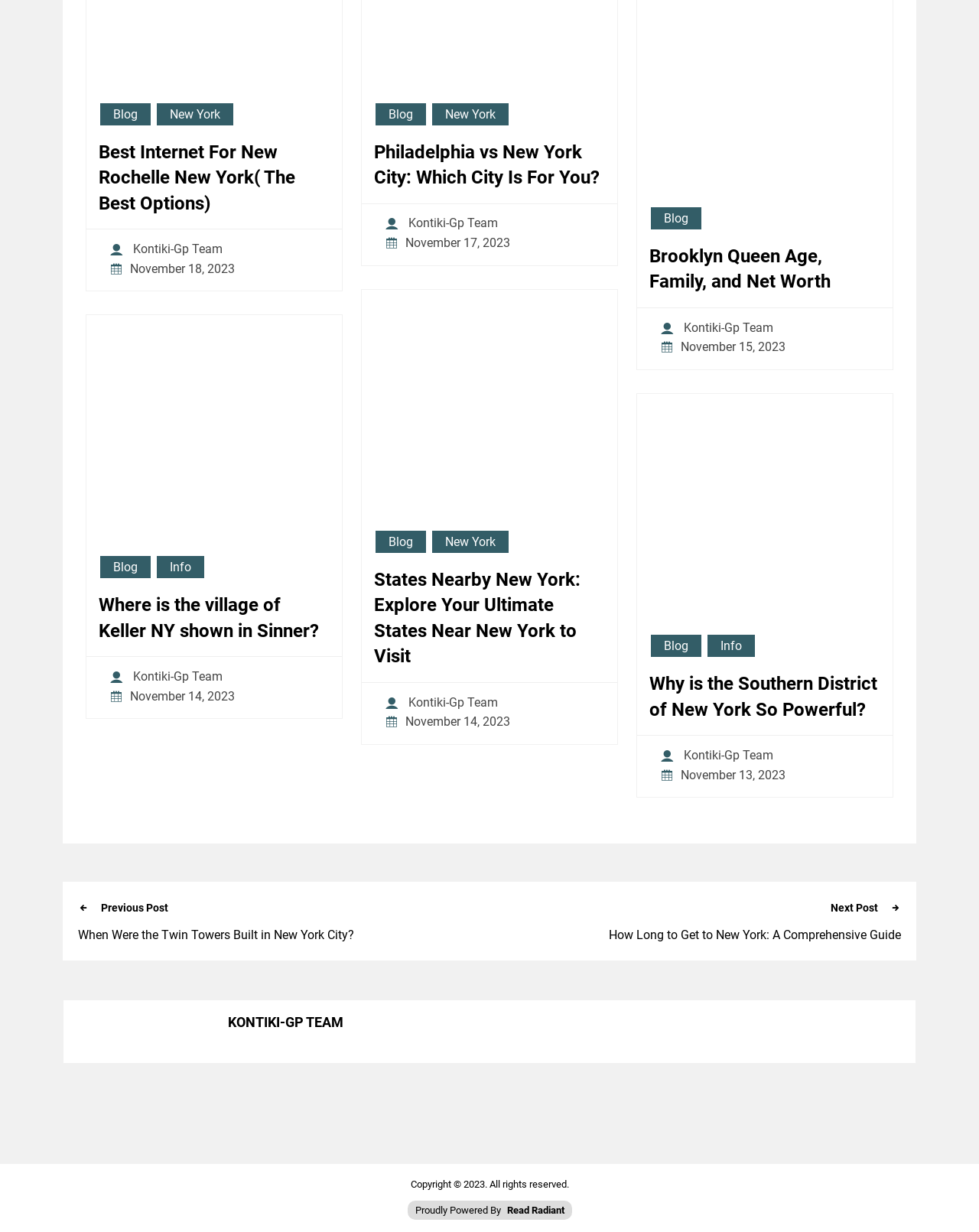Answer the question below with a single word or a brief phrase: 
What is the copyright year mentioned at the bottom of the webpage?

2023